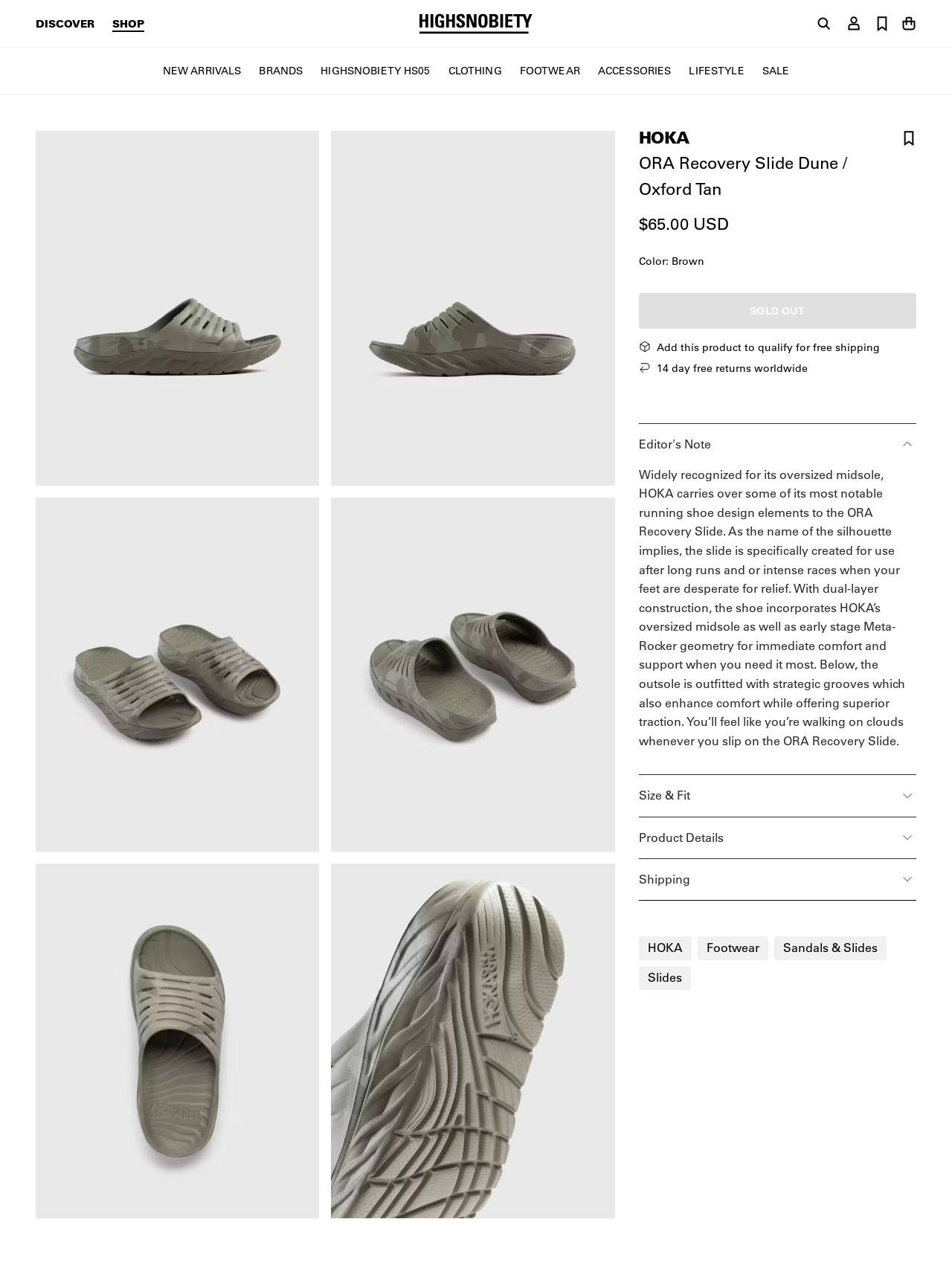Please respond to the question with a concise word or phrase:
What is the purpose of the product?

Recovery after long runs or intense races